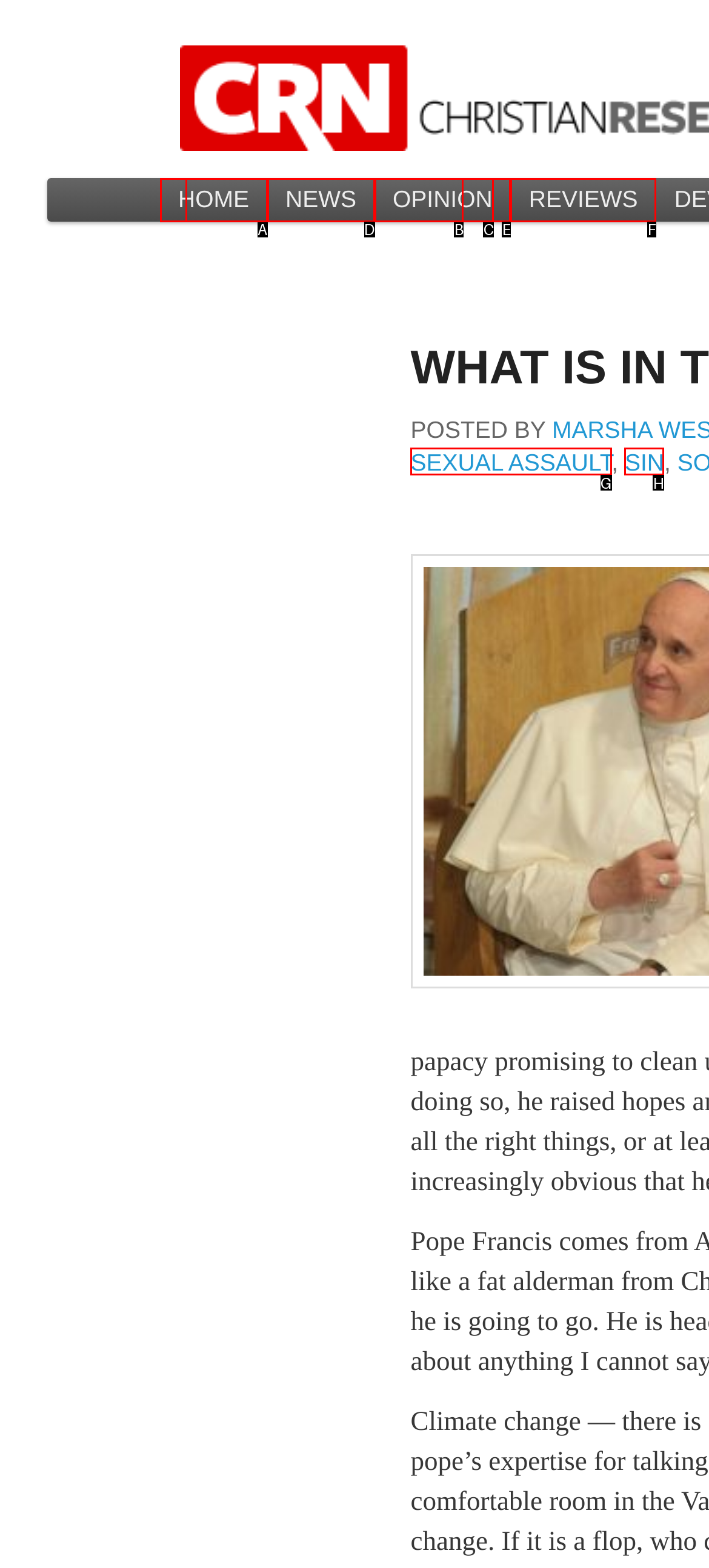Match the description to the correct option: Sin
Provide the letter of the matching option directly.

H